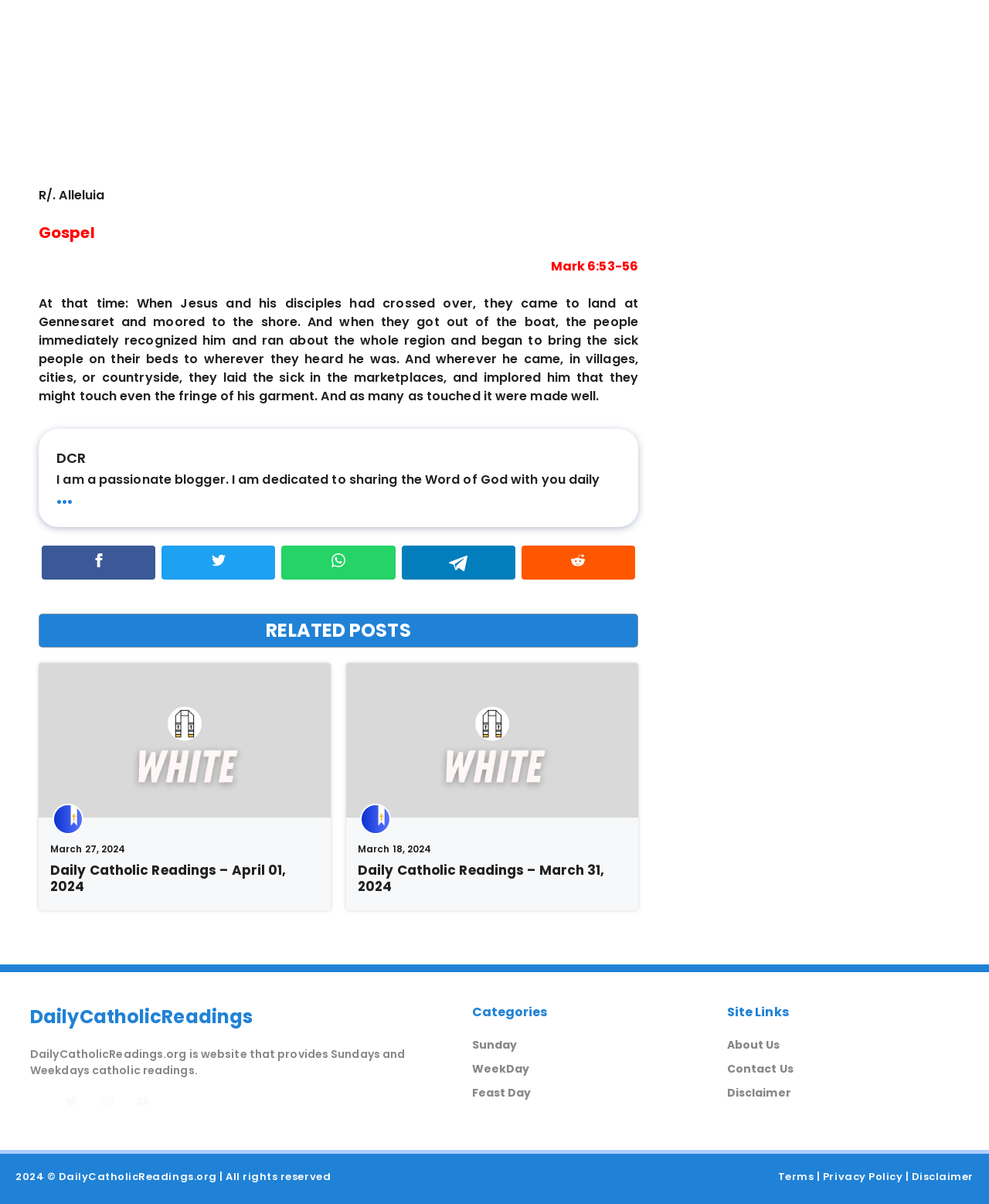Provide the bounding box for the UI element matching this description: "Privacy Policy".

[0.832, 0.971, 0.913, 0.983]